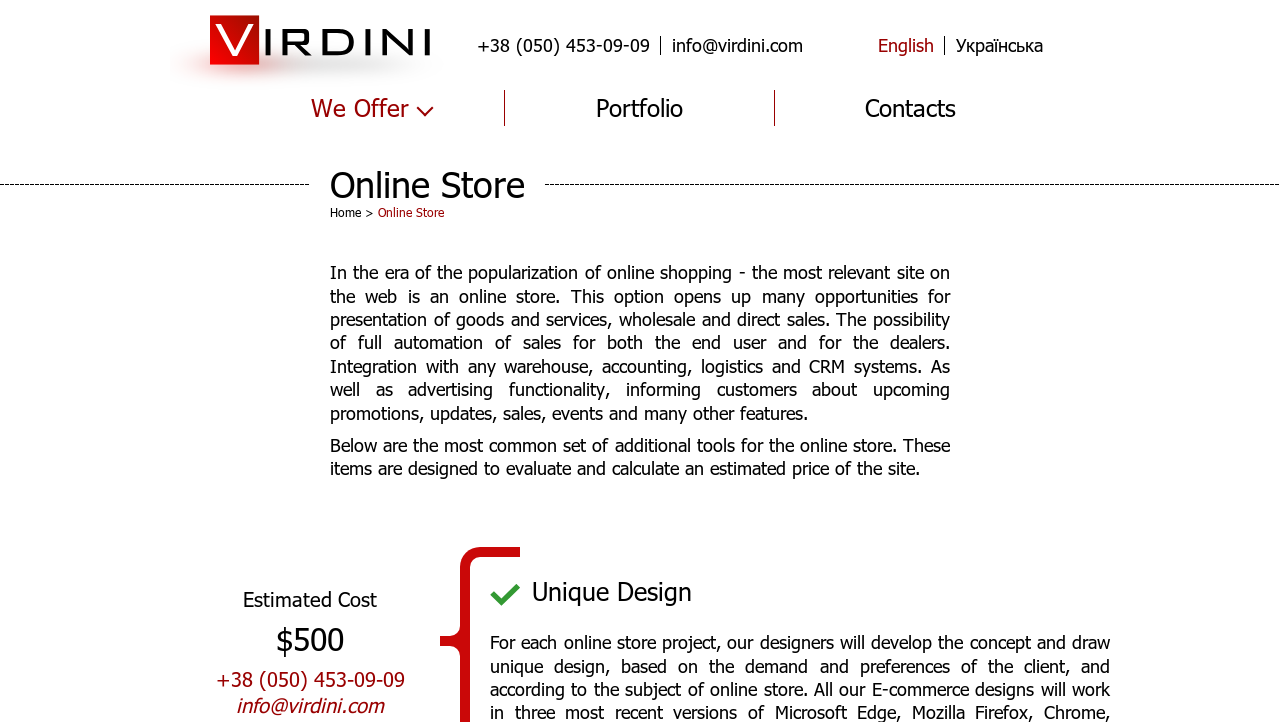Based on the image, give a detailed response to the question: What is the language of the website?

The language of the website is English, which is indicated by the 'English' static text element at the top of the page.